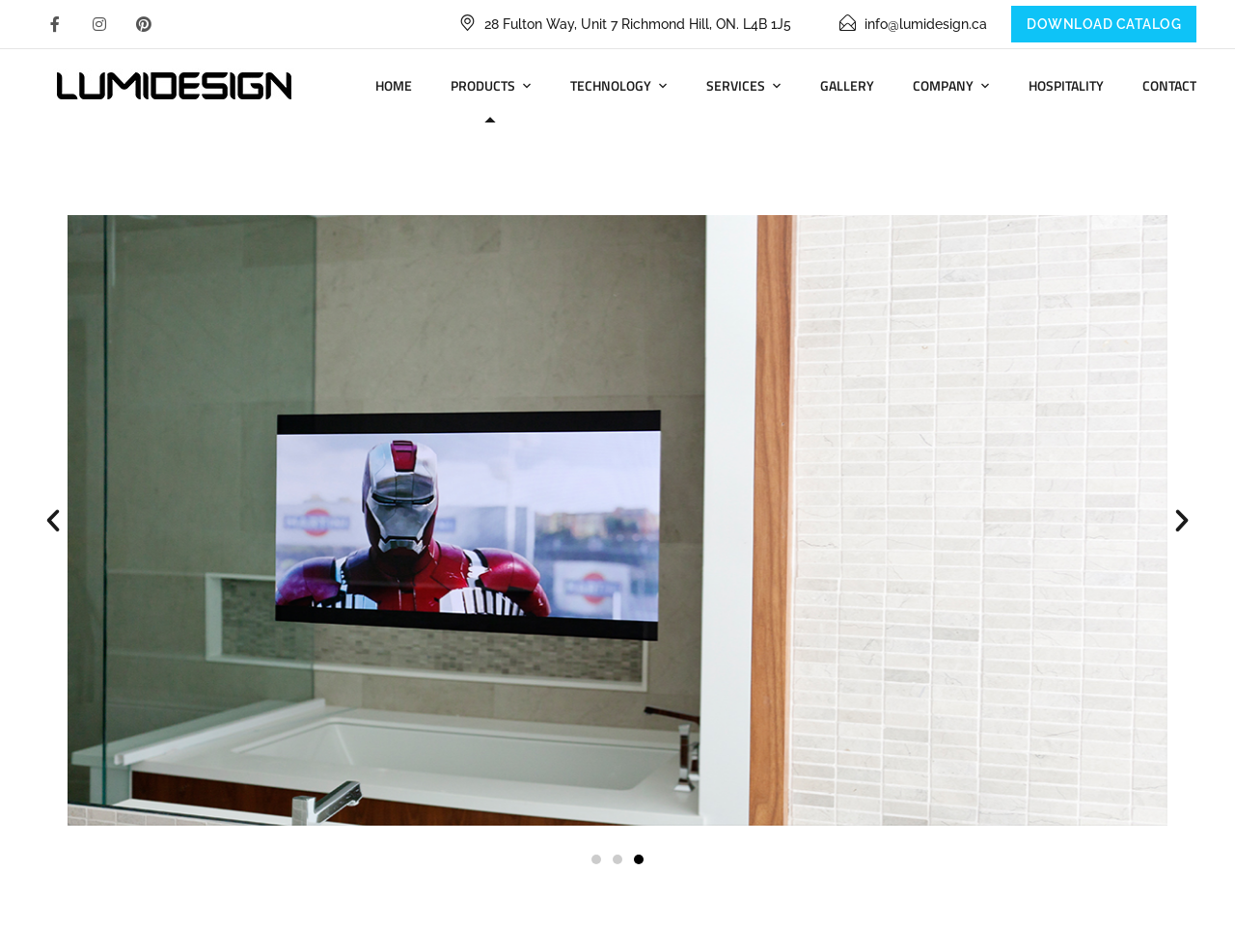Detail the various sections and features present on the webpage.

This webpage is about Laser Etched Mirror TV's, specifically highlighting their ideal use in bathrooms where clarity and reflection quality are essential. 

At the top left, there are three links, likely representing a navigation menu. Below these links, there is a logo of LumiDesign, accompanied by an image. To the right of the logo, there are several links, including HOME, PRODUCTS, TECHNOLOGY, SERVICES, GALLERY, COMPANY, HOSPITALITY, and CONTACT, forming a horizontal navigation bar.

On the top right, there is an image, followed by the company's address, "28 Fulton Way, Unit 7 Richmond Hill, ON. L4B 1J5". Next to the address, there is an email link, "info@lumidesign.ca", accompanied by a small image. Further to the right, there is a link to "DOWNLOAD CATALOG".

The main content of the page is a carousel, taking up most of the page's real estate. The carousel has three slides, with the current slide showing an image of an ETCHED-MIRROR-TV-2. The carousel has navigation buttons, "Previous slide" and "Next slide", on the left and right sides, respectively. Below the carousel, there are three links to navigate directly to each slide.

Overall, the webpage is focused on showcasing Laser Etched Mirror TV's, with a prominent display of the product and easy navigation to other relevant sections of the website.